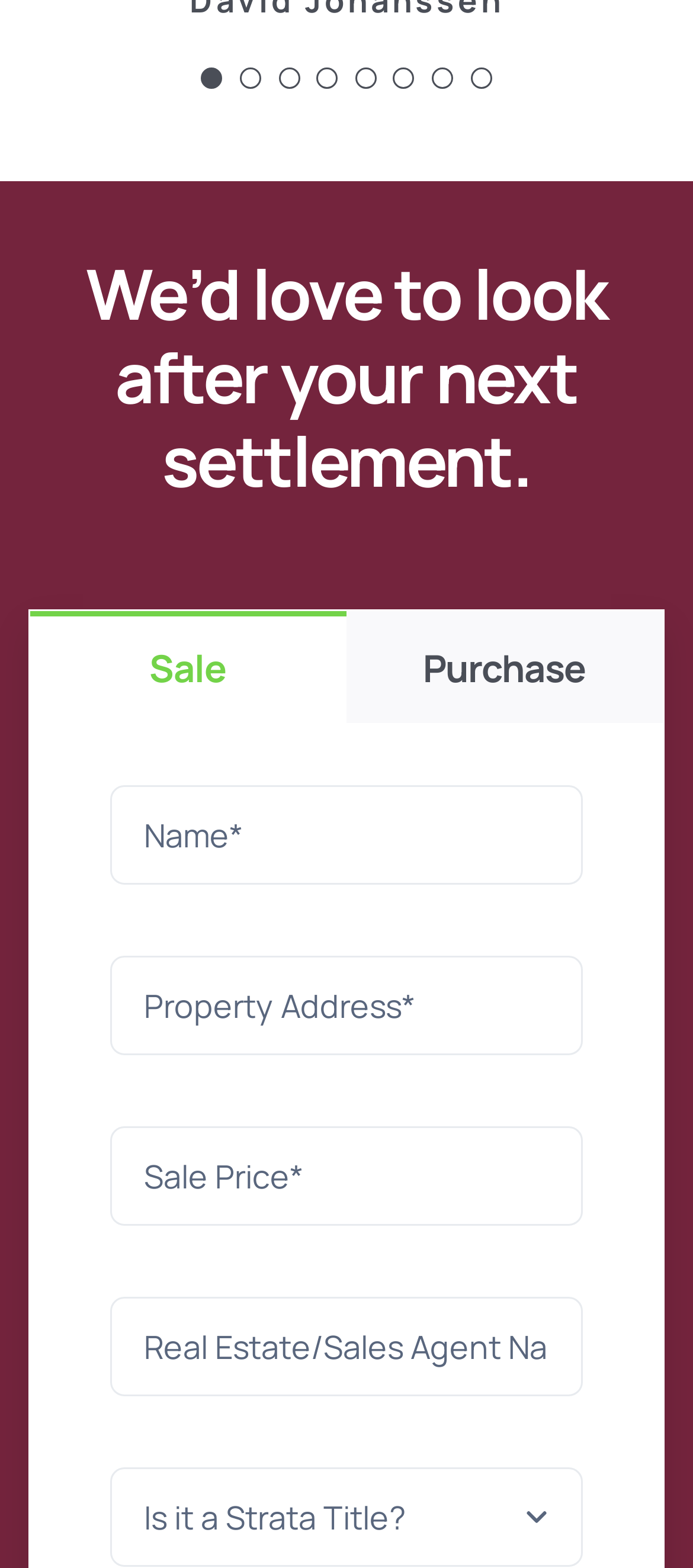Determine the bounding box coordinates for the clickable element to execute this instruction: "Click on the 'Testimonial Pagination' link". Provide the coordinates as four float numbers between 0 and 1, i.e., [left, top, right, bottom].

[0.291, 0.044, 0.322, 0.057]